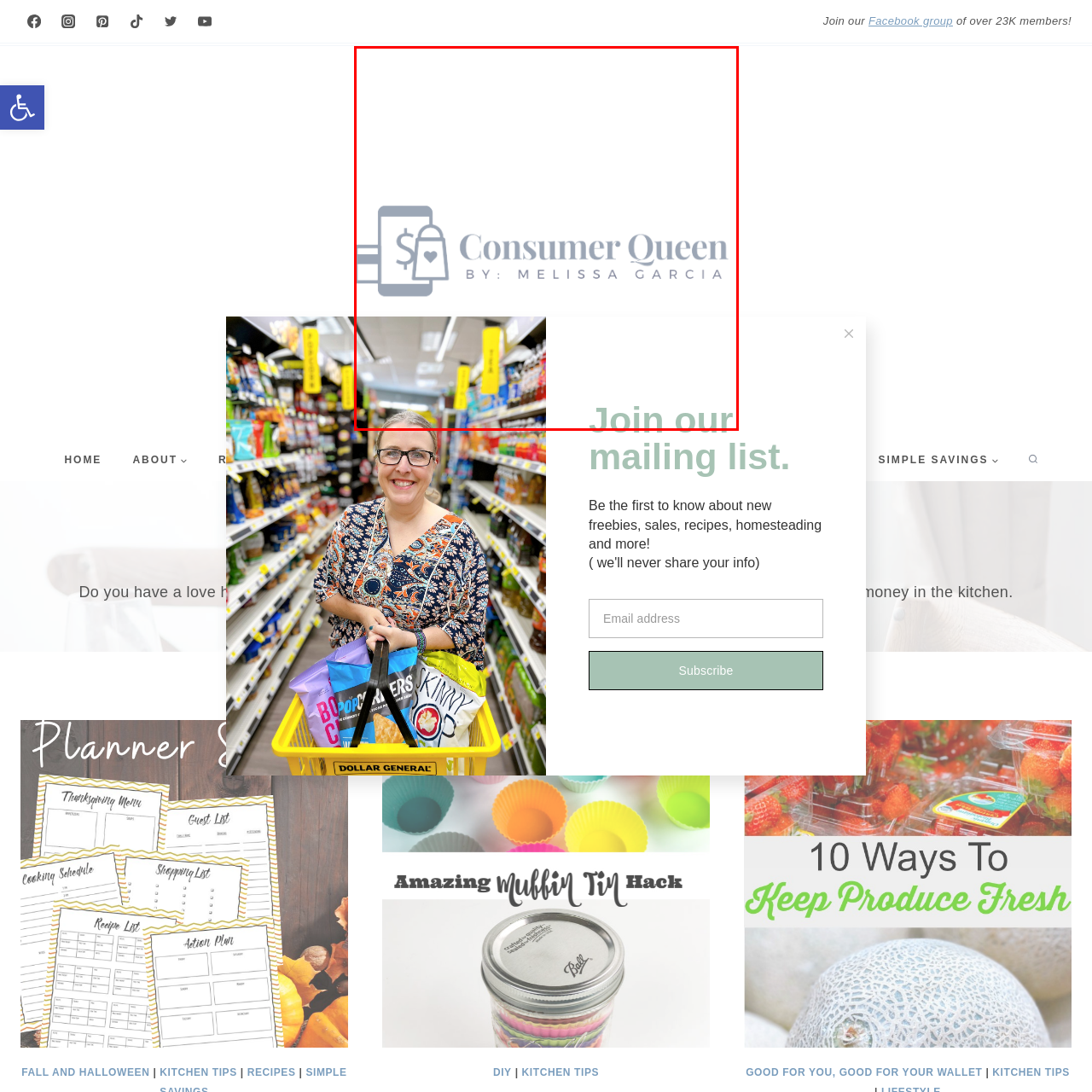What is the purpose of the call-to-action below the logo?
Focus on the content inside the red bounding box and offer a detailed explanation.

The call-to-action is encouraging viewers to 'Join our mailing list', which suggests that the purpose of the call-to-action is to invite users to subscribe to the platform's mailing list and stay informed about savings, recipes, and more.